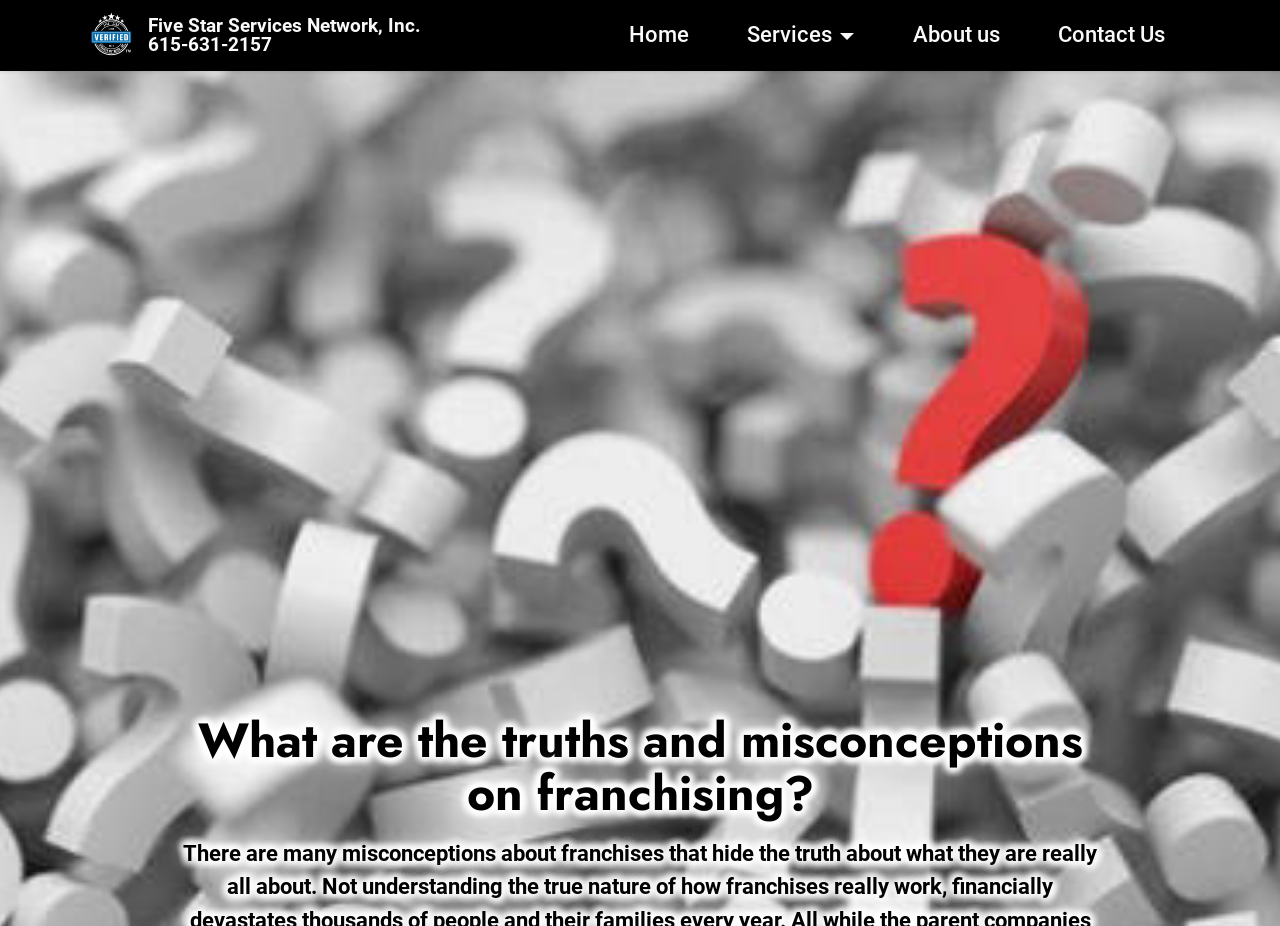Reply to the question with a single word or phrase:
What is the name of the company mentioned on the webpage?

Five Star Services Network, Inc.